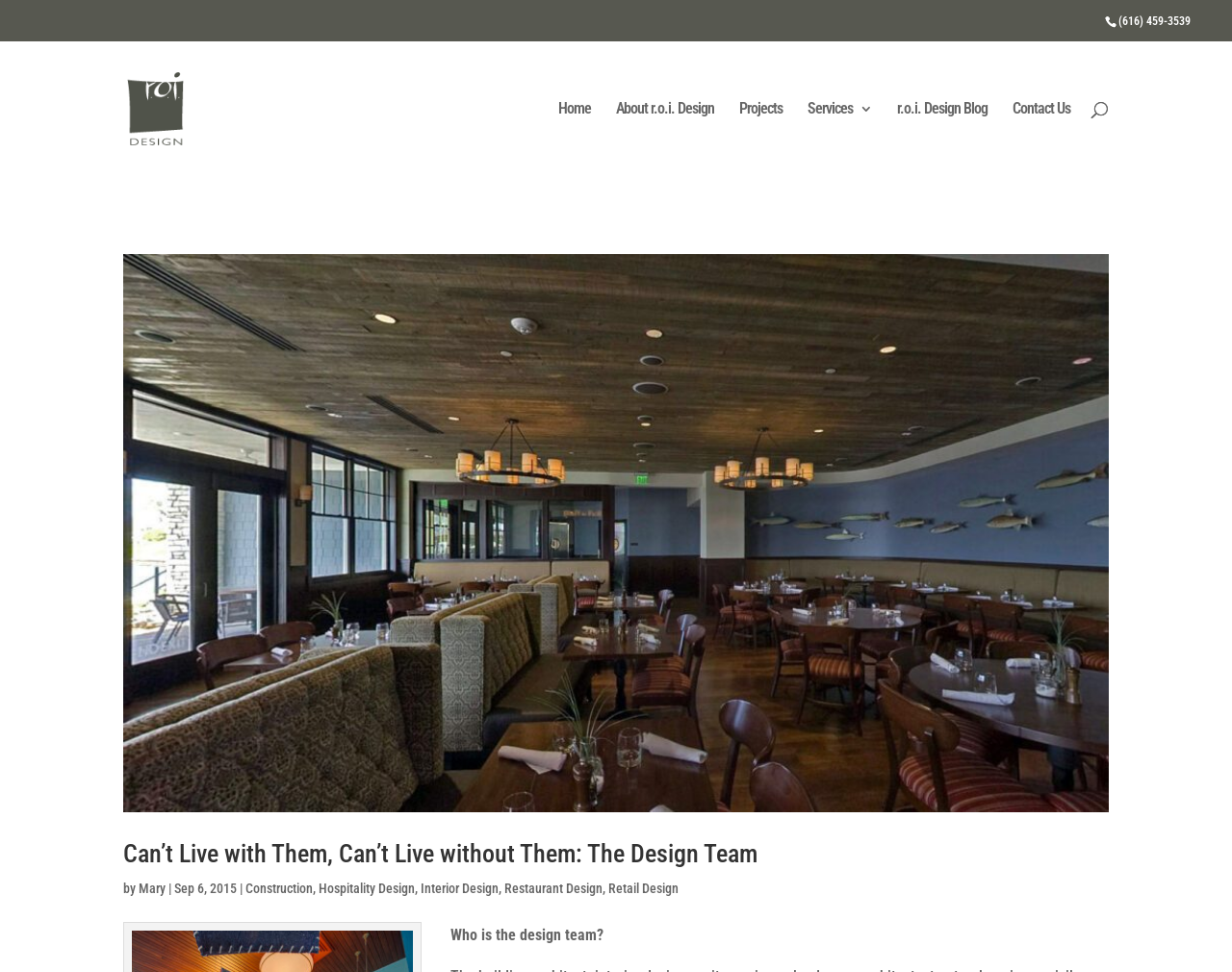Generate a comprehensive description of the webpage.

This webpage is about ROIDESIGN, a design and build company. At the top right corner, there is a phone number "(616) 459-3539" displayed. Below it, there is a logo of ROIDESIGN, which is an image with the company name. 

On the top navigation bar, there are six links: "Home", "About r.o.i. Design", "Projects", "Services 3", "r.o.i. Design Blog", and "Contact Us", arranged from left to right. 

Below the navigation bar, there is a search box with a placeholder text "Search for:". 

The main content of the webpage is a blog post titled "Can’t Live with Them, Can’t Live without Them: The Design Team". The post has a large image at the top, and a heading with the same title. Below the heading, there is a link to the post, followed by the author's name "Mary" and the post date "Sep 6, 2015". The post is categorized under several tags, including "Construction", "Hospitality Design", "Interior Design", "Restaurant Design", and "Retail Design", which are displayed as links. 

At the very bottom of the page, there is a question "Who is the design team?"